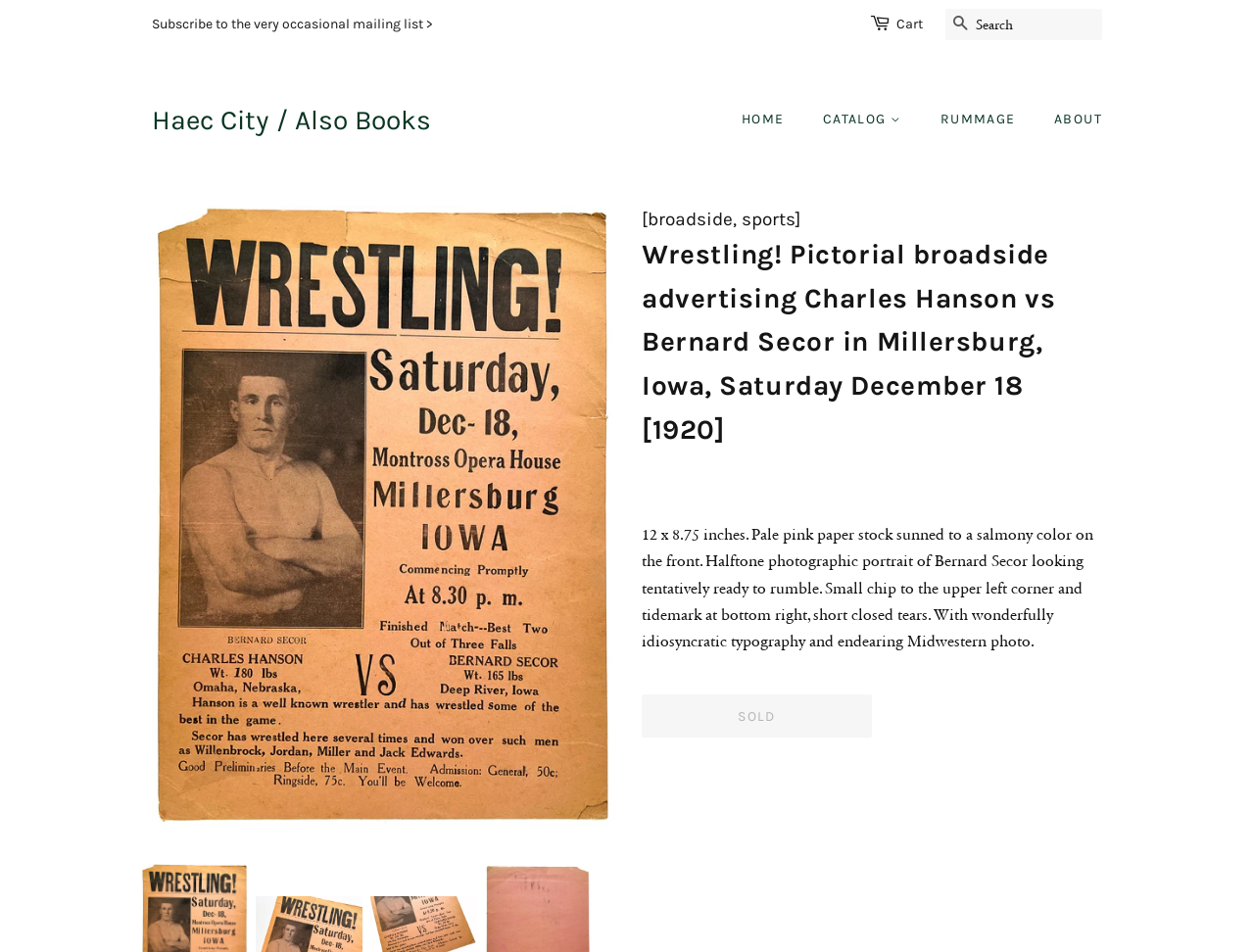What is the current status of the broadside?
Answer the question with a detailed and thorough explanation.

I found the answer by looking at the button below the broadside's description, which is labeled 'SOLD' and is disabled, indicating that the item is no longer available for purchase.